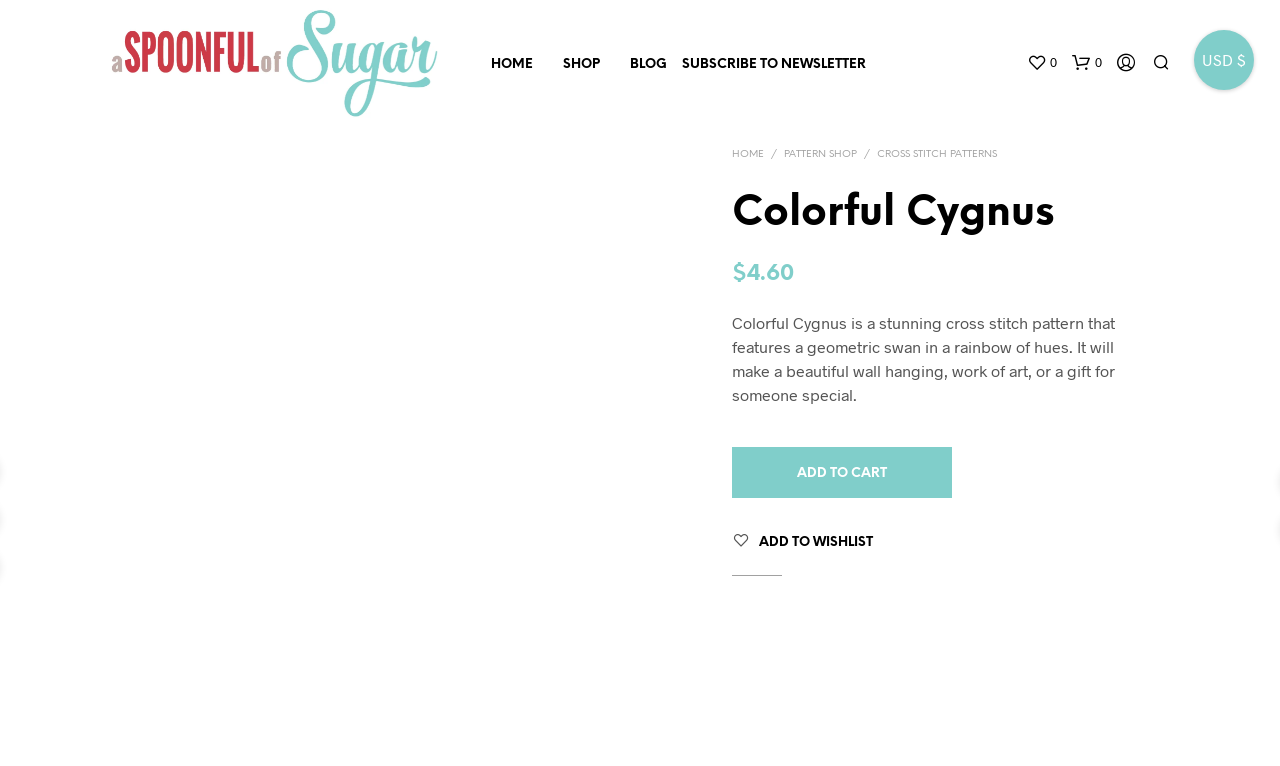How much does the pattern cost?
Give a one-word or short phrase answer based on the image.

$4.60